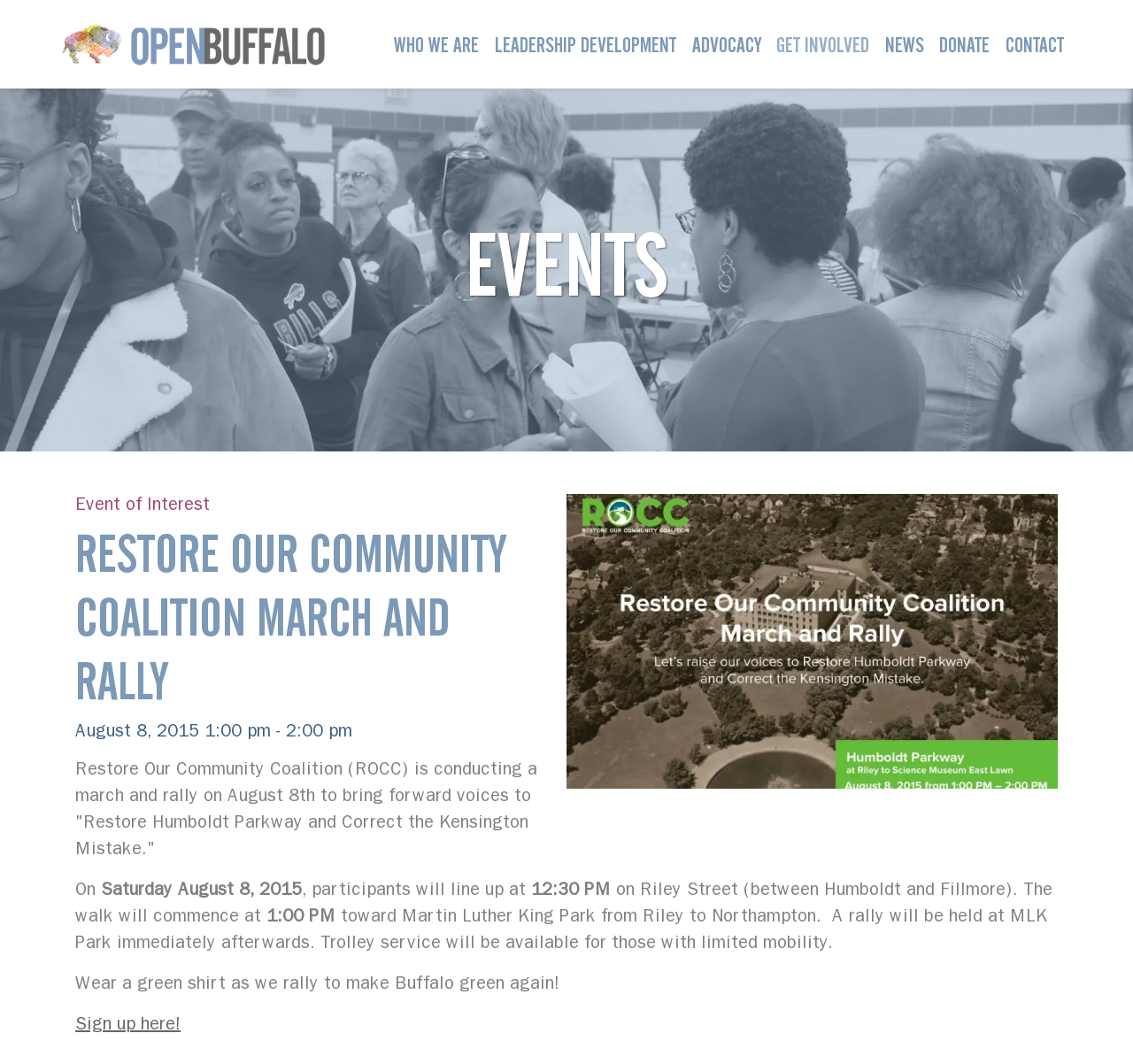Based on the element description Donate, identify the bounding box coordinates for the UI element. The coordinates should be in the format (top-left x, top-left y, bottom-right x, bottom-right y) and within the 0 to 1 range.

[0.823, 0.025, 0.88, 0.059]